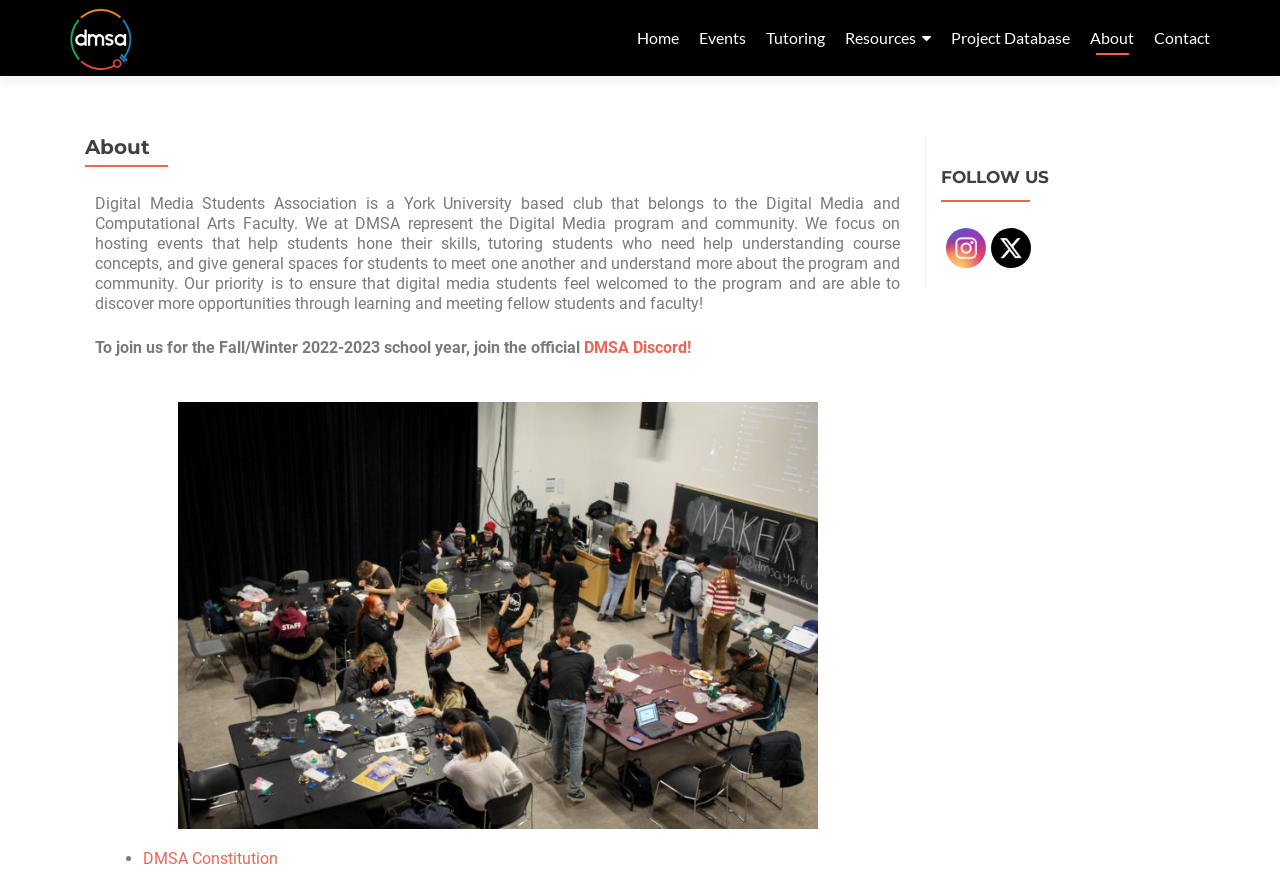Locate the bounding box for the described UI element: "Project Database". Ensure the coordinates are four float numbers between 0 and 1, formatted as [left, top, right, bottom].

[0.743, 0.023, 0.836, 0.062]